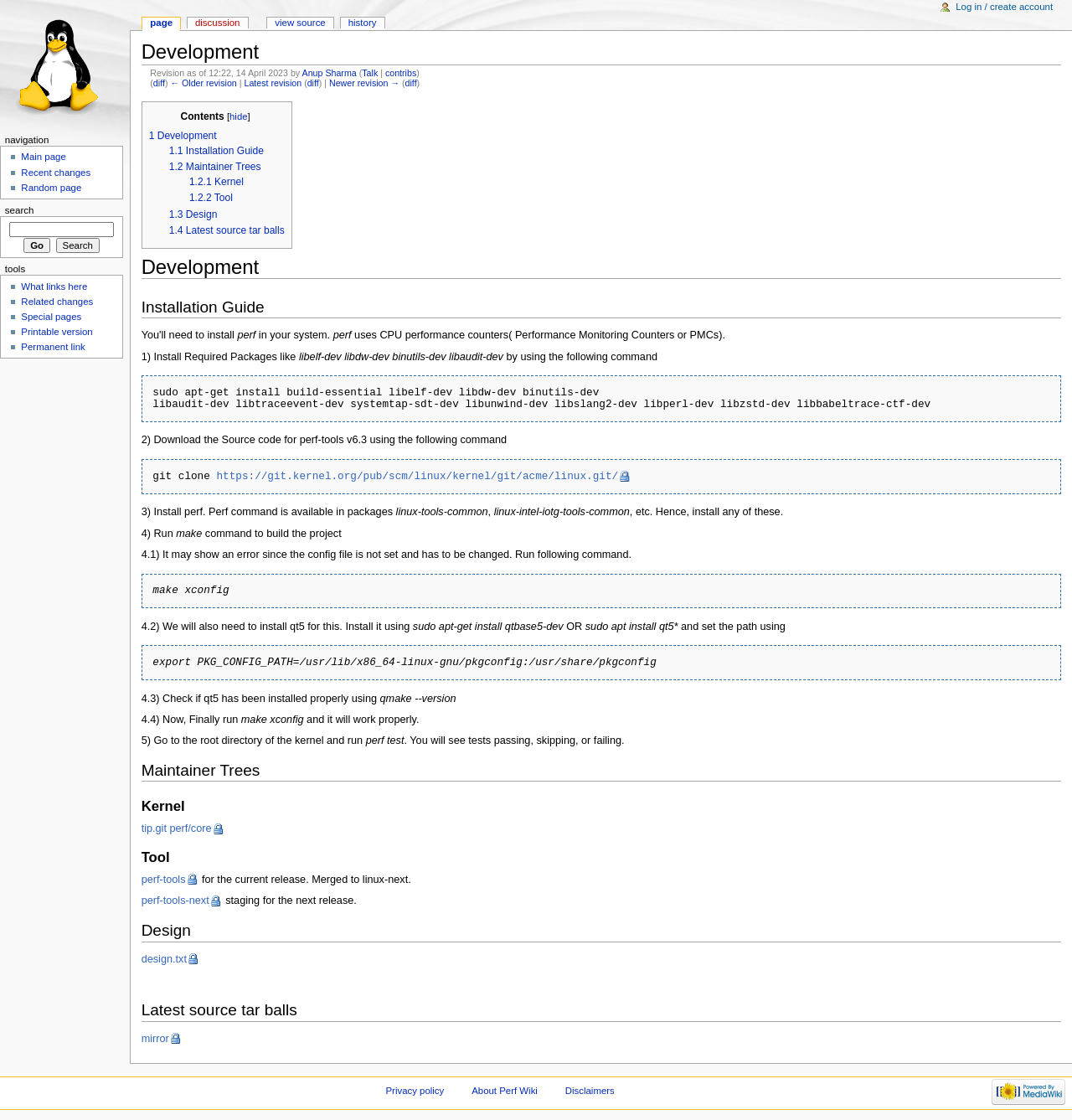Provide an in-depth description of the elements and layout of the webpage.

The webpage is about the development of Perf, a performance analysis tool for Linux. At the top, there is a heading "Development" followed by a revision history with links to the contributors and revision details. Below this, there is a "Jump to" section with links to navigation and search.

The main content of the page is divided into sections, each with its own heading. The first section is "Contents" which lists the topics covered on the page, including "Development", "Installation Guide", "Maintainer Trees", "Design", and "Latest source tar balls". 

The "Installation Guide" section provides step-by-step instructions on how to install Perf on a system. It starts with the installation of required packages, followed by downloading the source code, and then installing Perf. The section also covers building the project, configuring the environment, and installing additional dependencies like qt5.

The "Maintainer Trees" section is followed by "Kernel" and "Tool" sections, but they do not contain any descriptive text. The page also has several links to other related topics, such as "Design" and "Latest source tar balls".

Throughout the page, there are several headings, links, and blocks of text that provide detailed information on the development and installation of Perf.